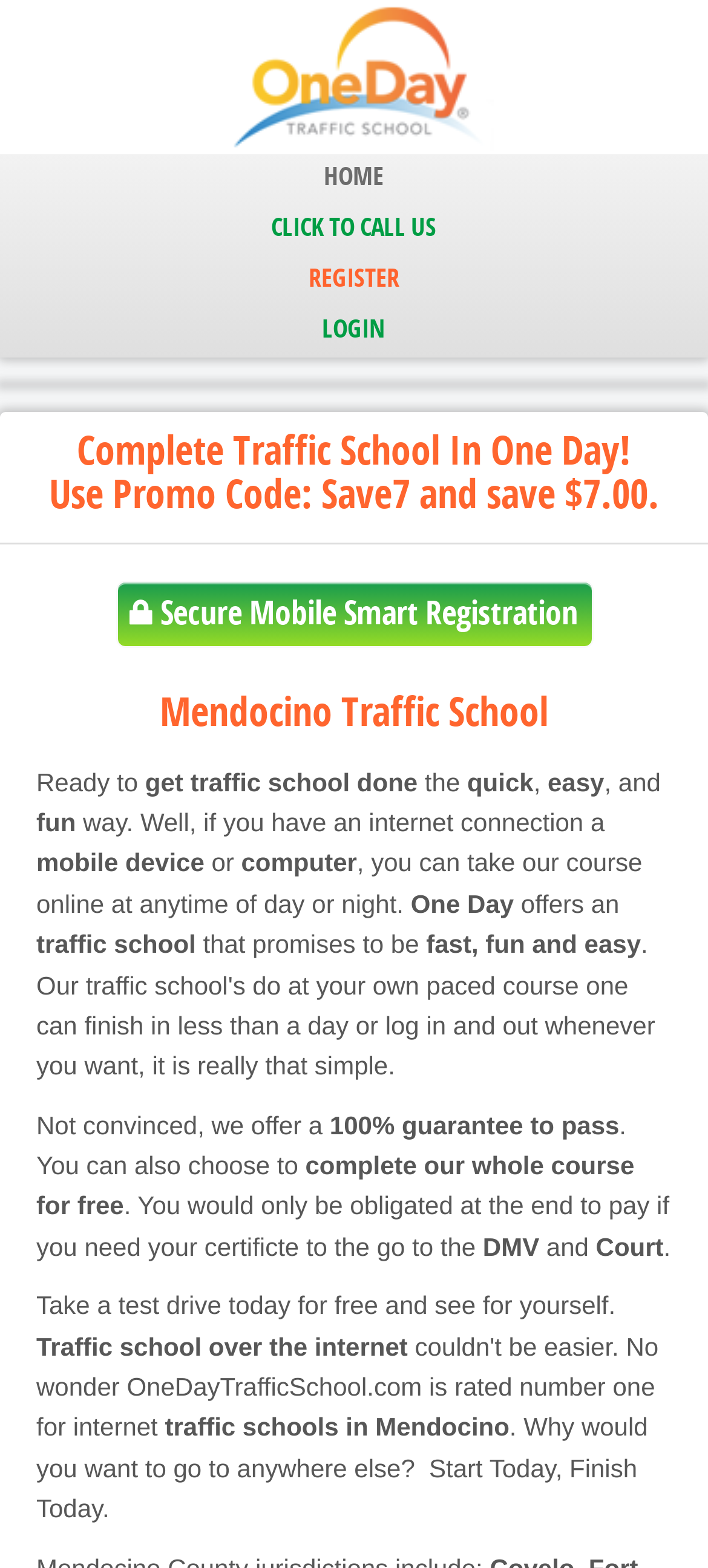Please answer the following question using a single word or phrase: 
What is the benefit of taking the traffic school course online?

Fast, fun, and easy